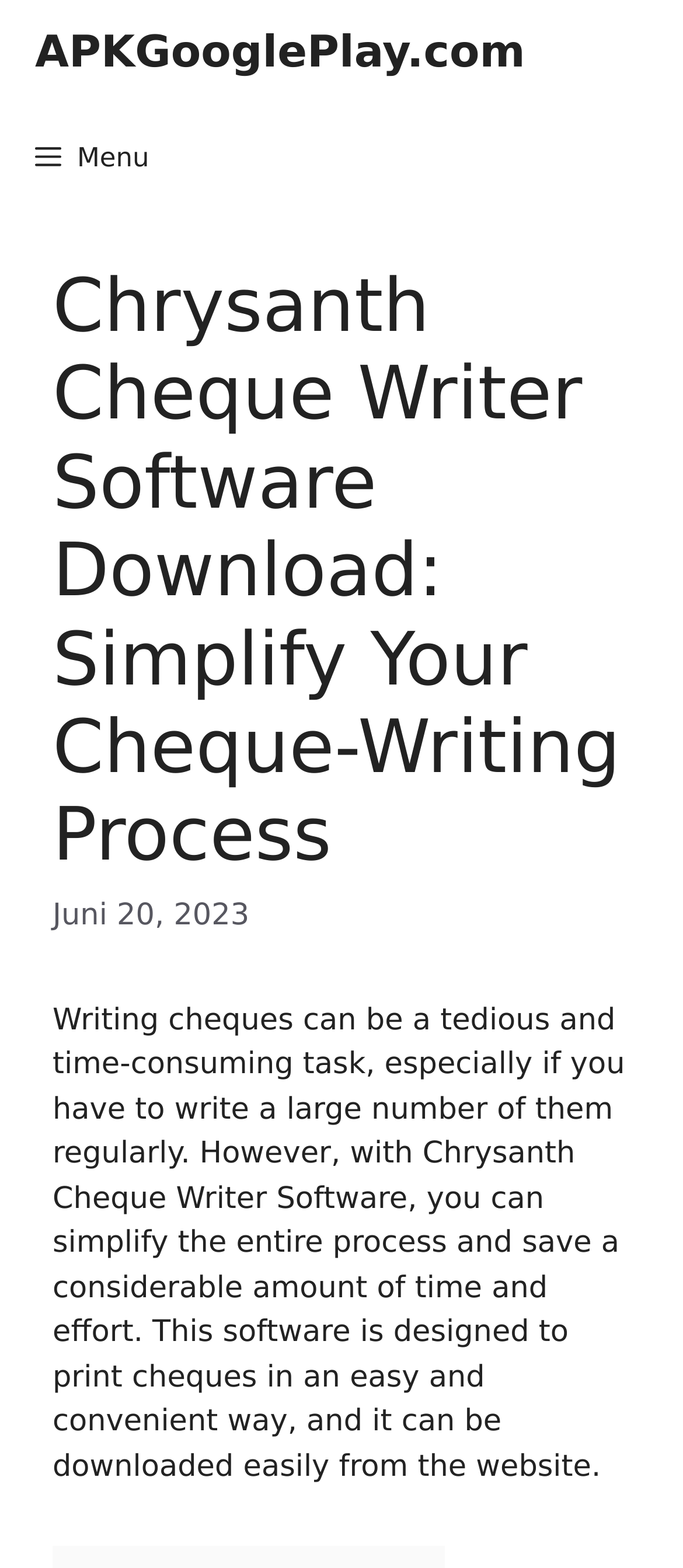What is the benefit of using Chrysanth Cheque Writer Software?
Please provide a comprehensive answer based on the details in the screenshot.

According to the webpage content, using the software can save a considerable amount of time and effort, making it a beneficial tool for users who need to write cheques regularly.